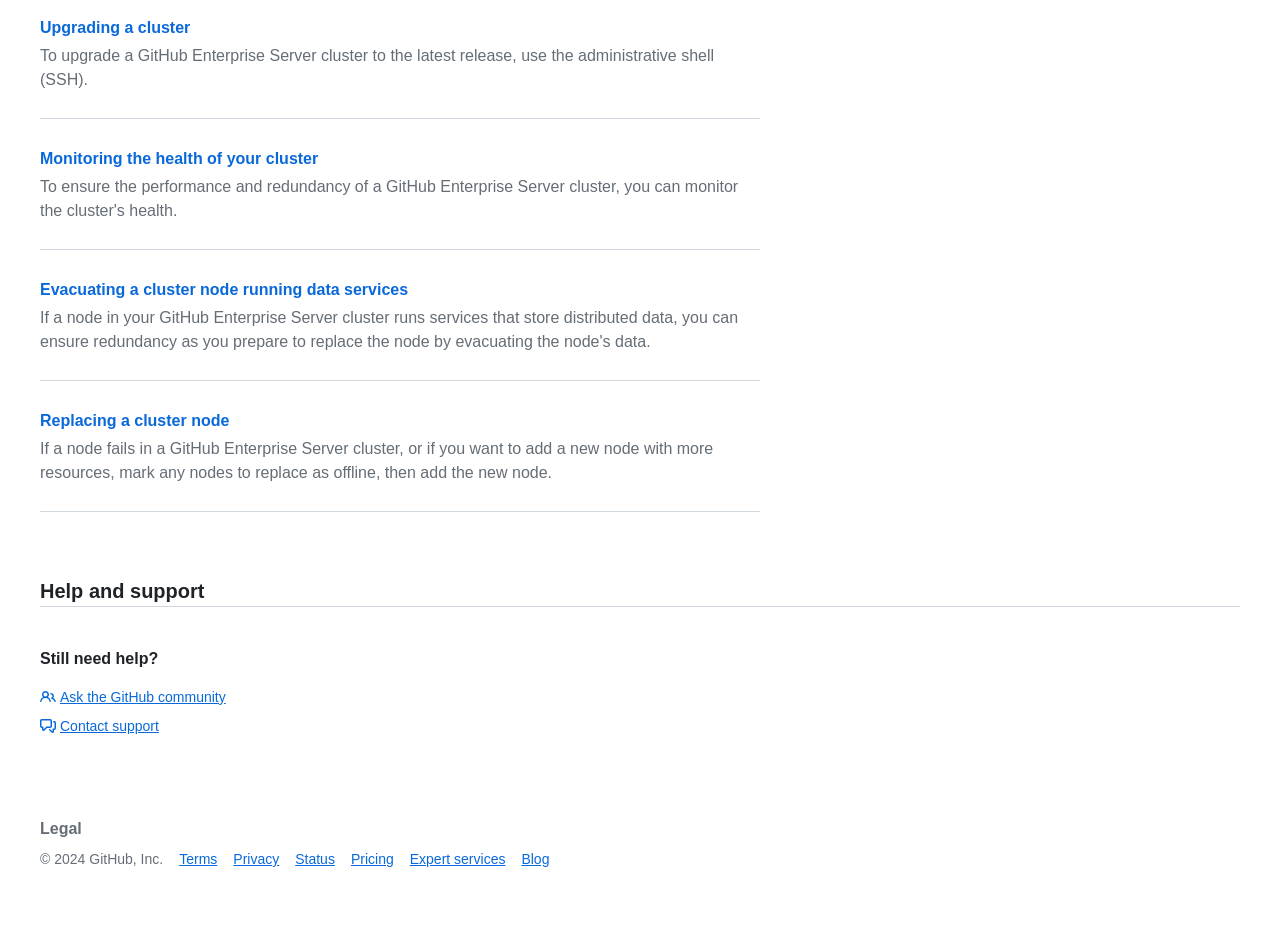What happens when a node fails in a GitHub Enterprise Server cluster?
Using the image as a reference, answer the question in detail.

When a node fails in a GitHub Enterprise Server cluster, it needs to be marked as offline, and then a new node can be added, as explained in the static text under the heading 'Replacing a cluster node'.